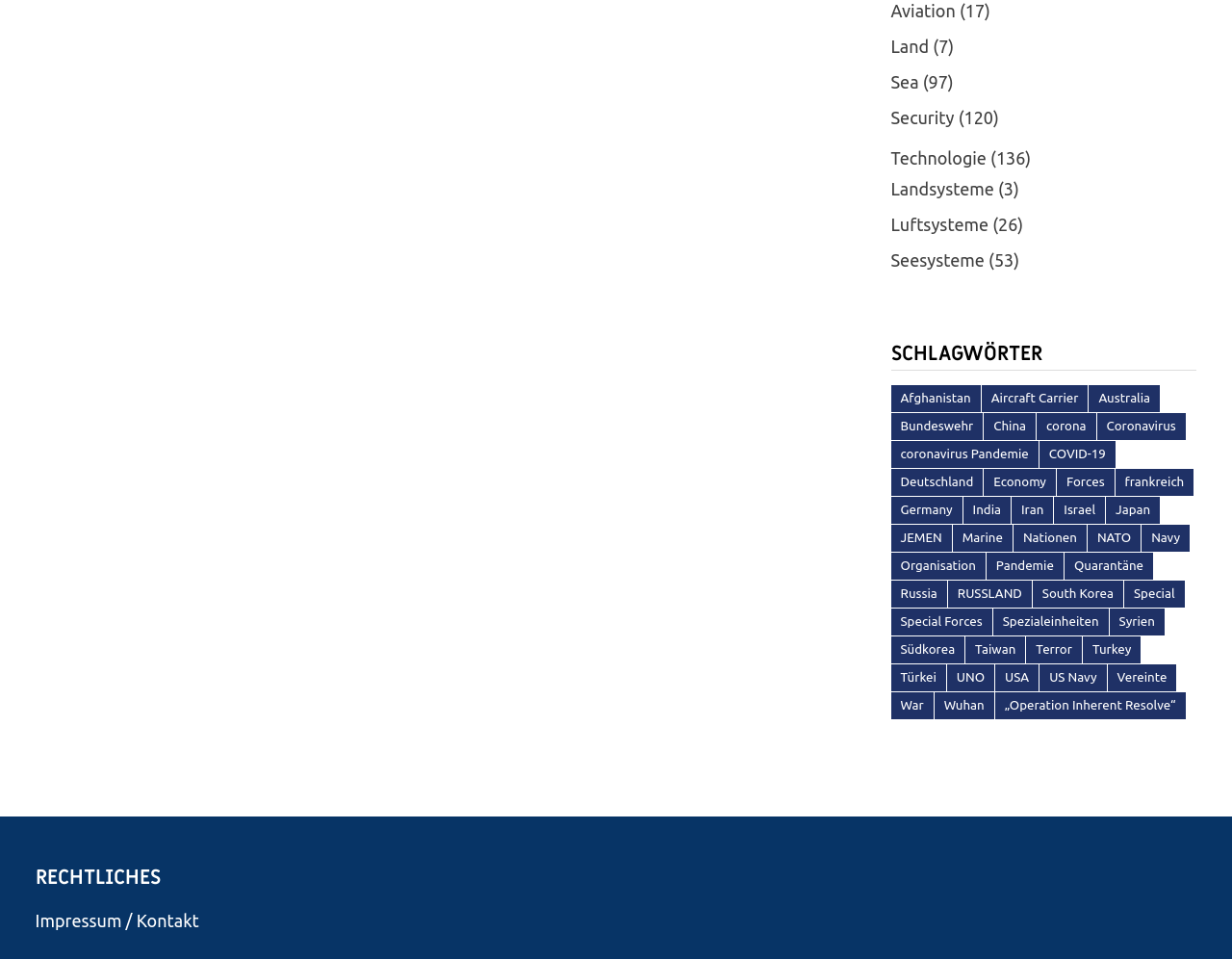Determine the bounding box coordinates of the element's region needed to click to follow the instruction: "Click on Impressum / Kontakt". Provide these coordinates as four float numbers between 0 and 1, formatted as [left, top, right, bottom].

[0.029, 0.95, 0.162, 0.97]